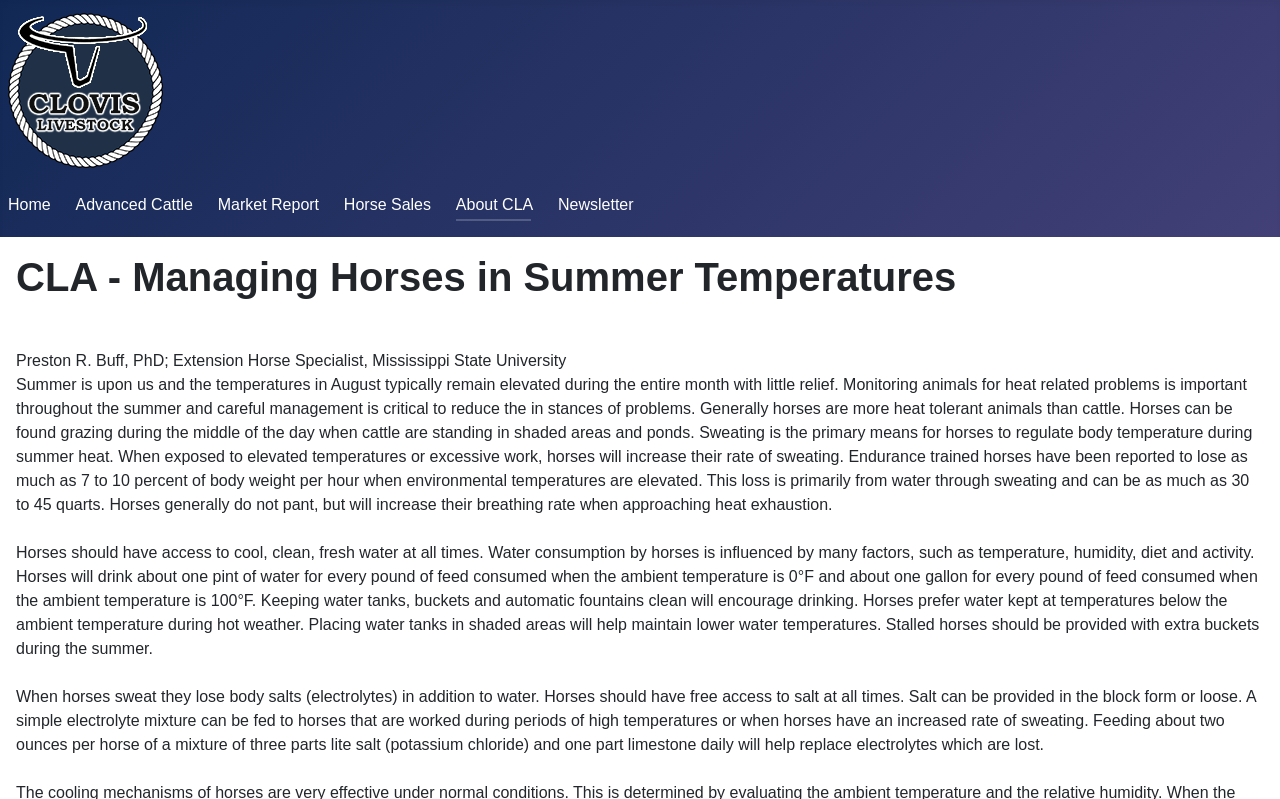Generate the title text from the webpage.

CLA - Managing Horses in Summer Temperatures